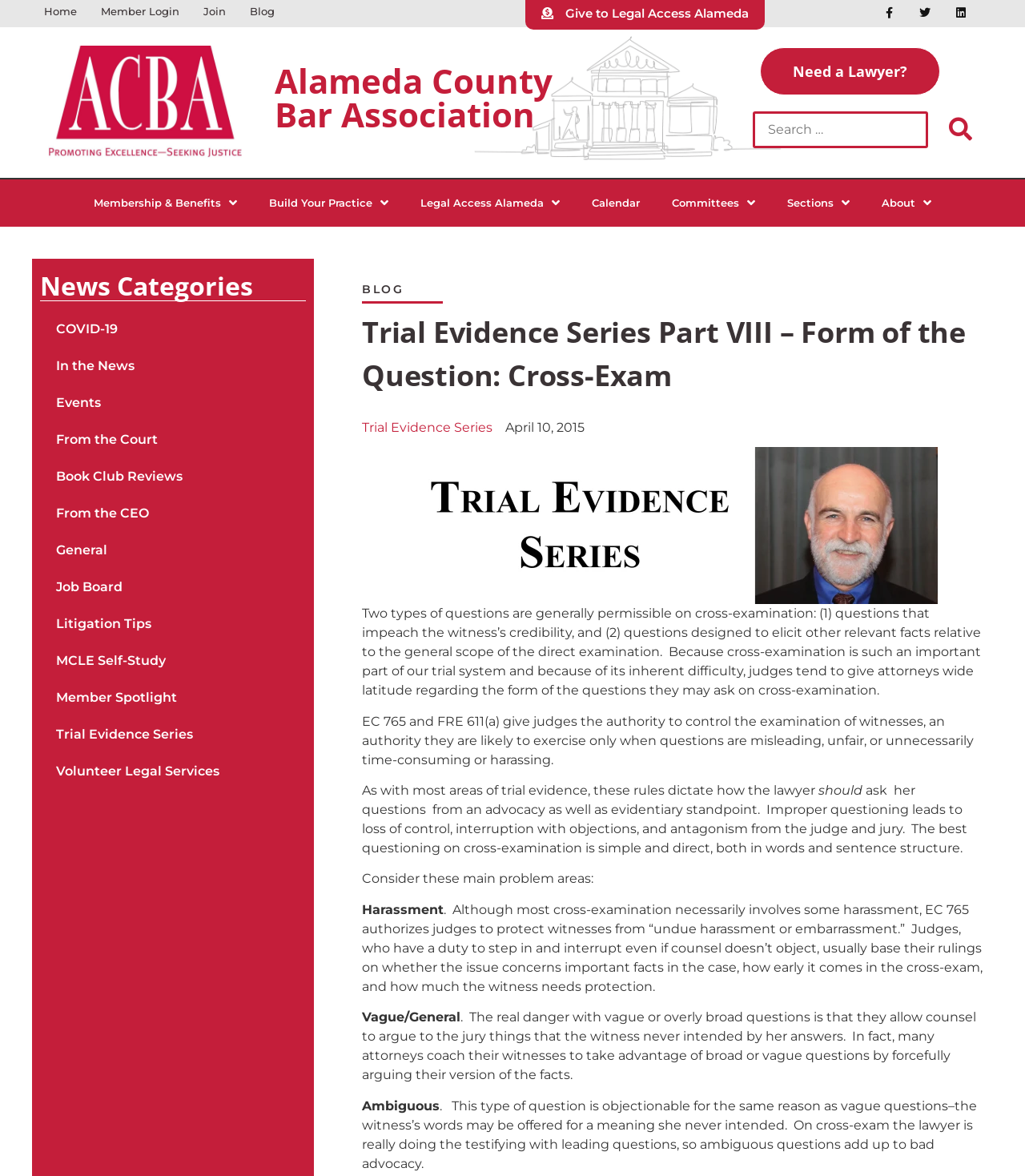Please provide a comprehensive answer to the question below using the information from the image: How many links are there in the 'News Categories' section?

I counted the number of link elements under the 'News Categories' heading, which are 'COVID-19', 'In the News', 'Events', 'From the Court', 'Book Club Reviews', 'From the CEO', 'General', 'Job Board', 'Litigation Tips', 'MCLE Self-Study', and 'Member Spotlight', totaling 11 links.